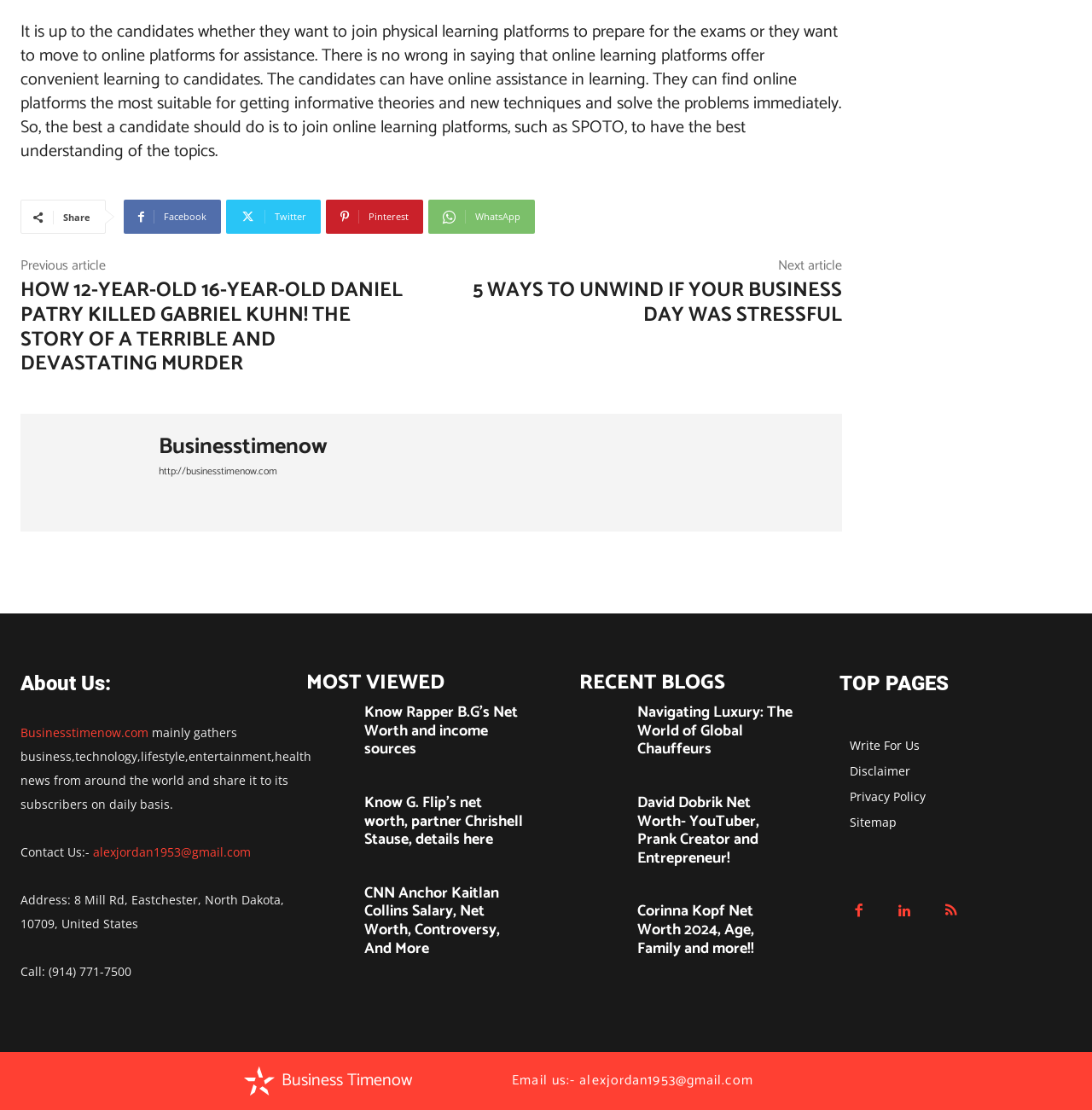Respond to the question with just a single word or phrase: 
What is the address of the website?

8 Mill Rd, Eastchester, North Dakota, 10709, United States